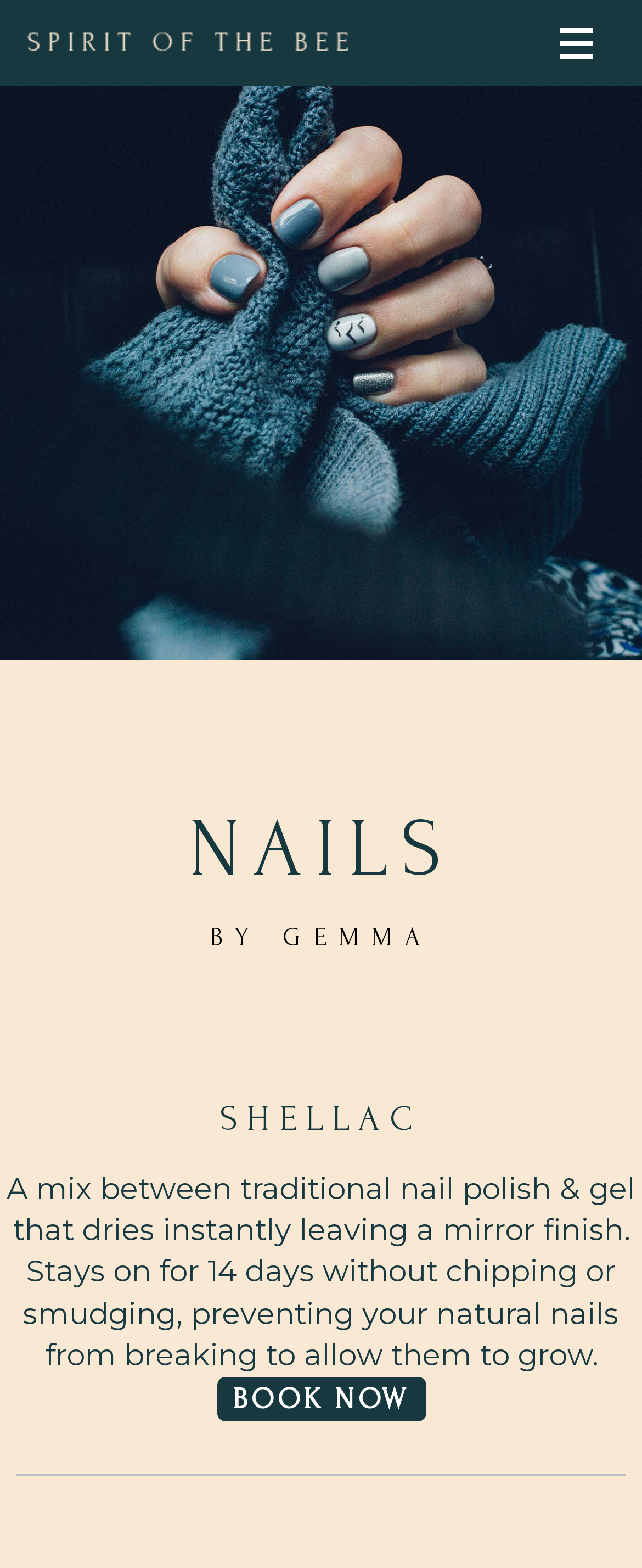Answer the following in one word or a short phrase: 
What is the purpose of the 'BOOK NOW' link?

To book an appointment